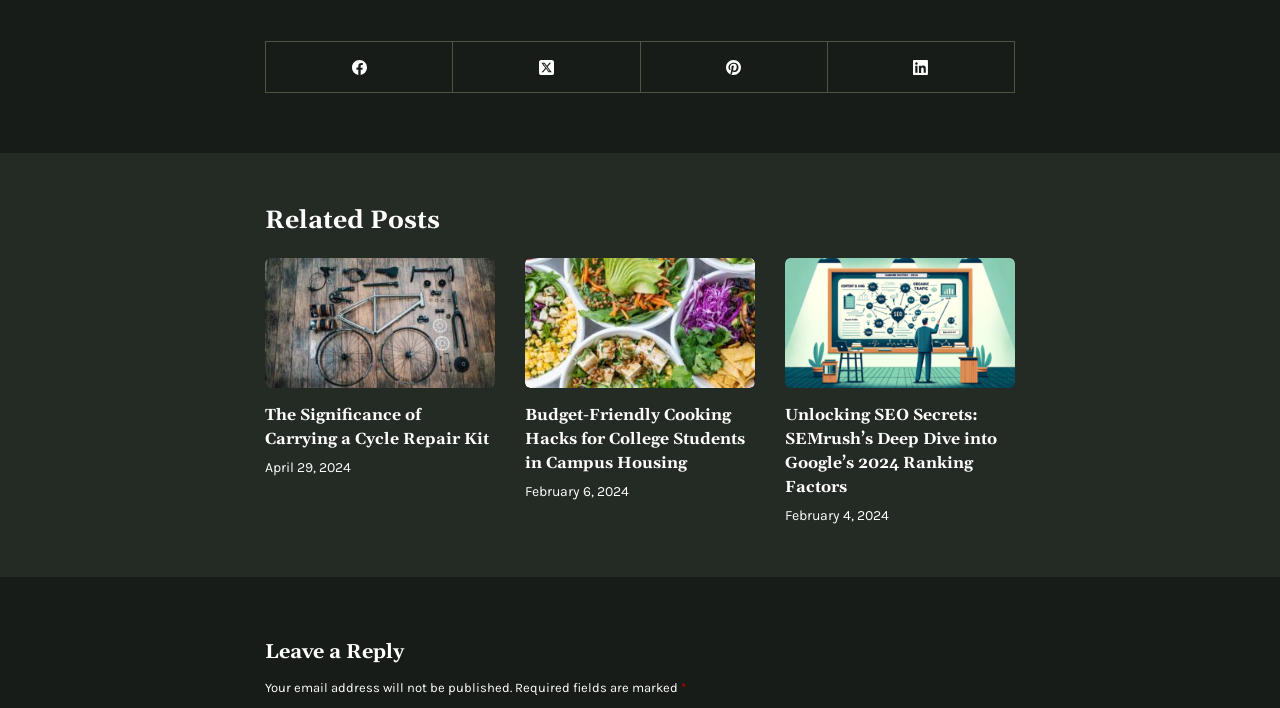Find the bounding box coordinates for the area that should be clicked to accomplish the instruction: "Read the article 'The Significance of Carrying a Cycle Repair Kit'".

[0.207, 0.365, 0.387, 0.744]